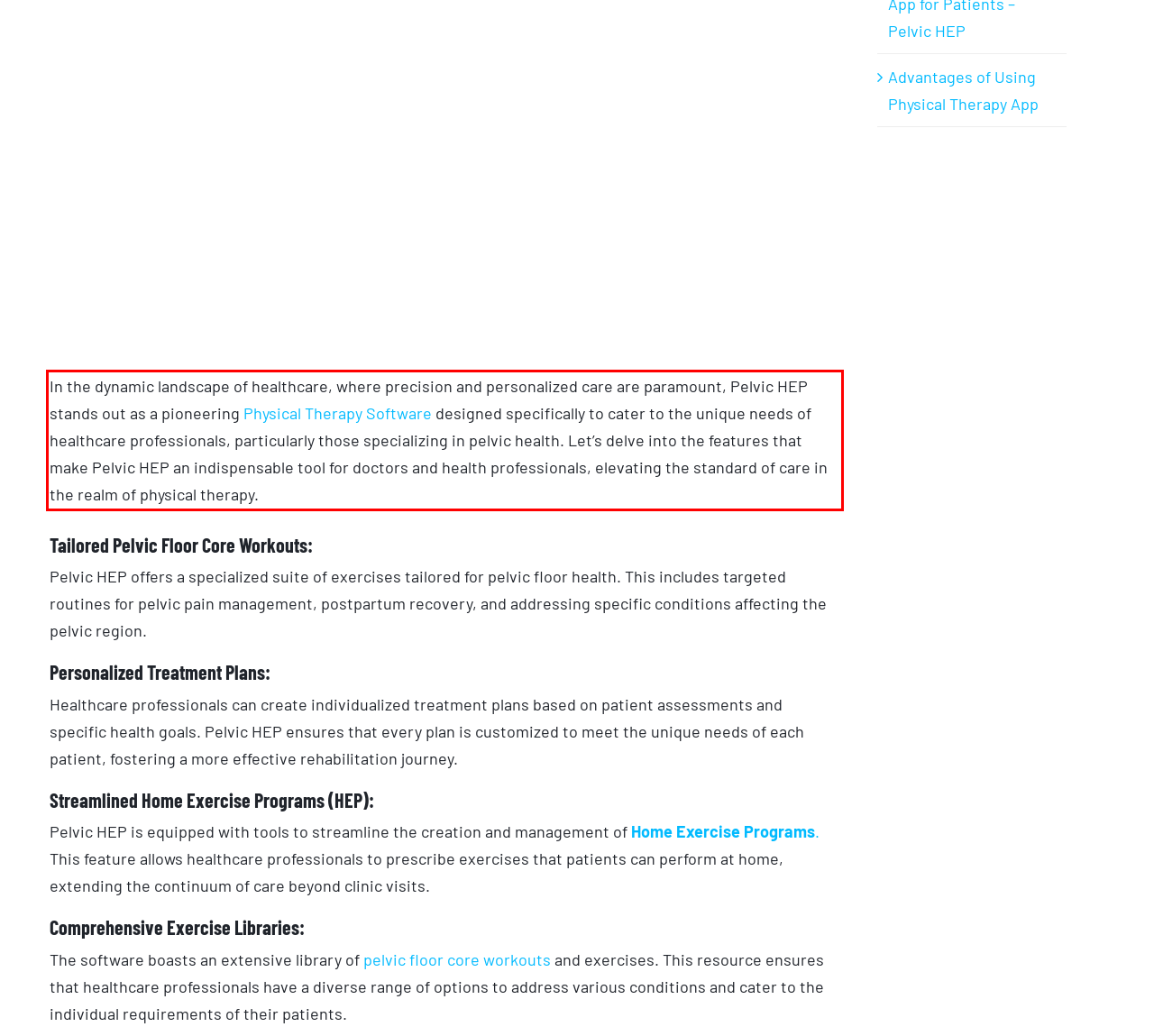Within the provided webpage screenshot, find the red rectangle bounding box and perform OCR to obtain the text content.

In the dynamic landscape of healthcare, where precision and personalized care are paramount, Pelvic HEP stands out as a pioneering Physical Therapy Software designed specifically to cater to the unique needs of healthcare professionals, particularly those specializing in pelvic health. Let’s delve into the features that make Pelvic HEP an indispensable tool for doctors and health professionals, elevating the standard of care in the realm of physical therapy.